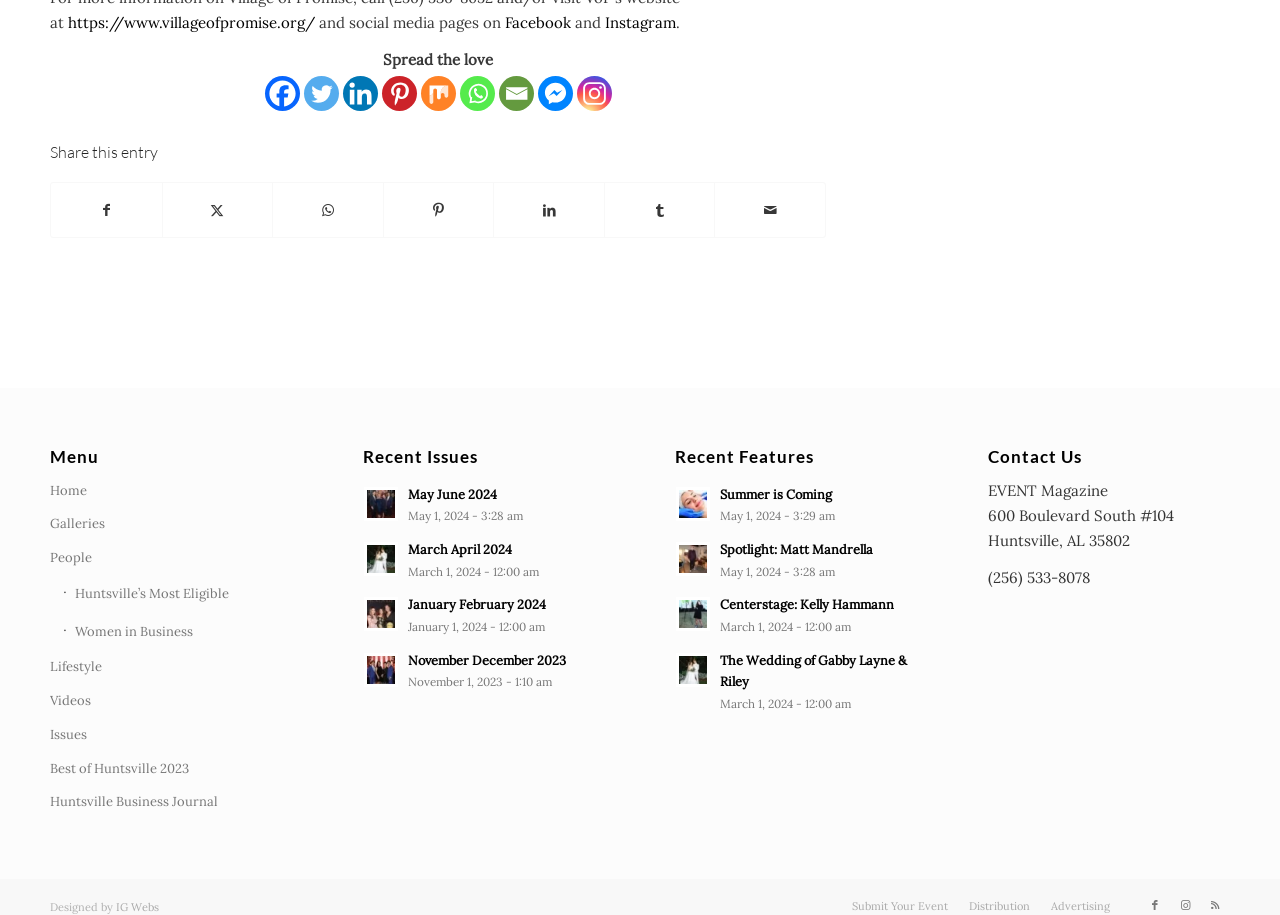Please identify the bounding box coordinates of the clickable area that will fulfill the following instruction: "Contact Us". The coordinates should be in the format of four float numbers between 0 and 1, i.e., [left, top, right, bottom].

[0.772, 0.49, 0.961, 0.51]